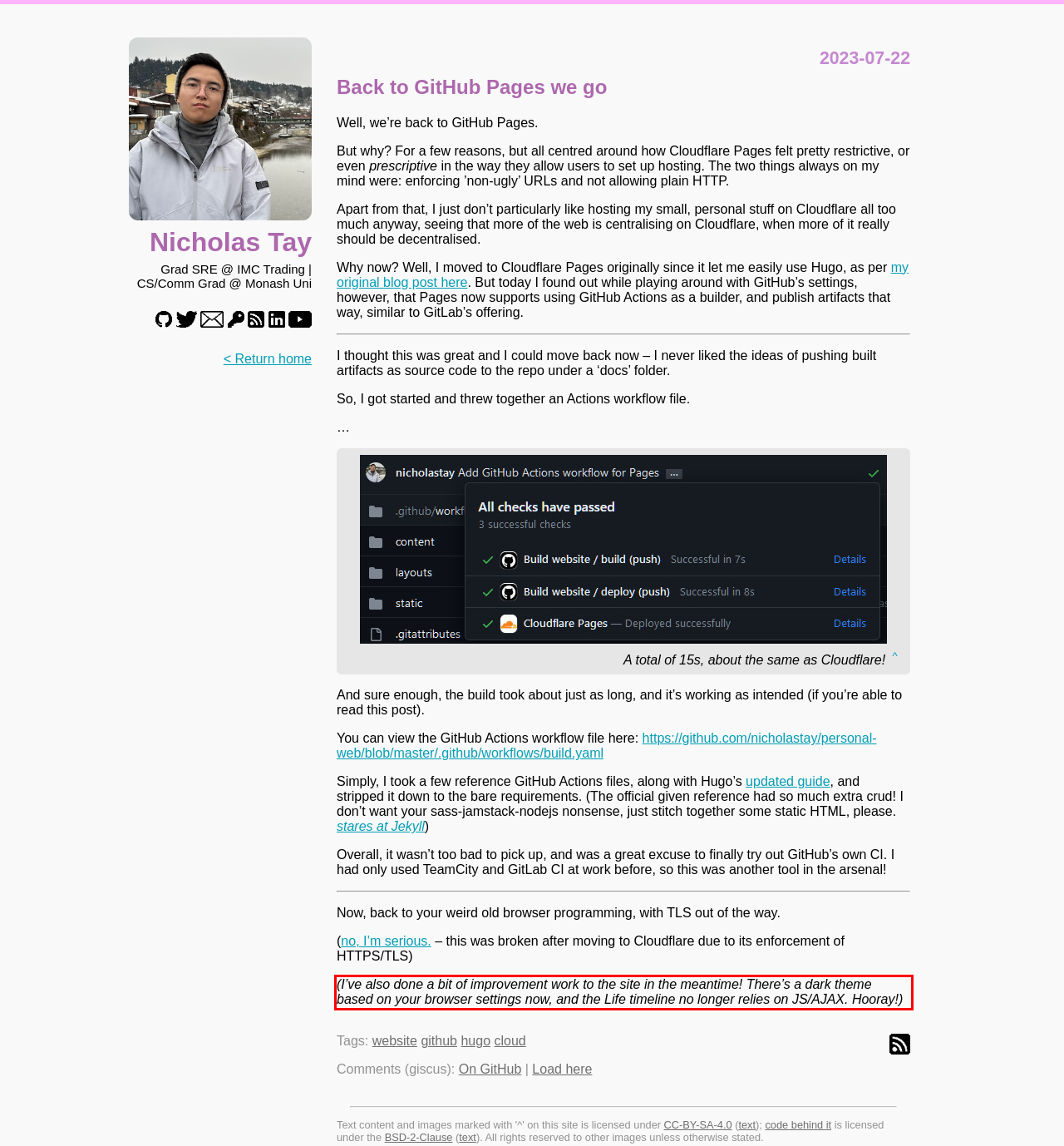You are provided with a screenshot of a webpage that includes a UI element enclosed in a red rectangle. Extract the text content inside this red rectangle.

(I’ve also done a bit of improvement work to the site in the meantime! There’s a dark theme based on your browser settings now, and the Life timeline no longer relies on JS/AJAX. Hooray!)